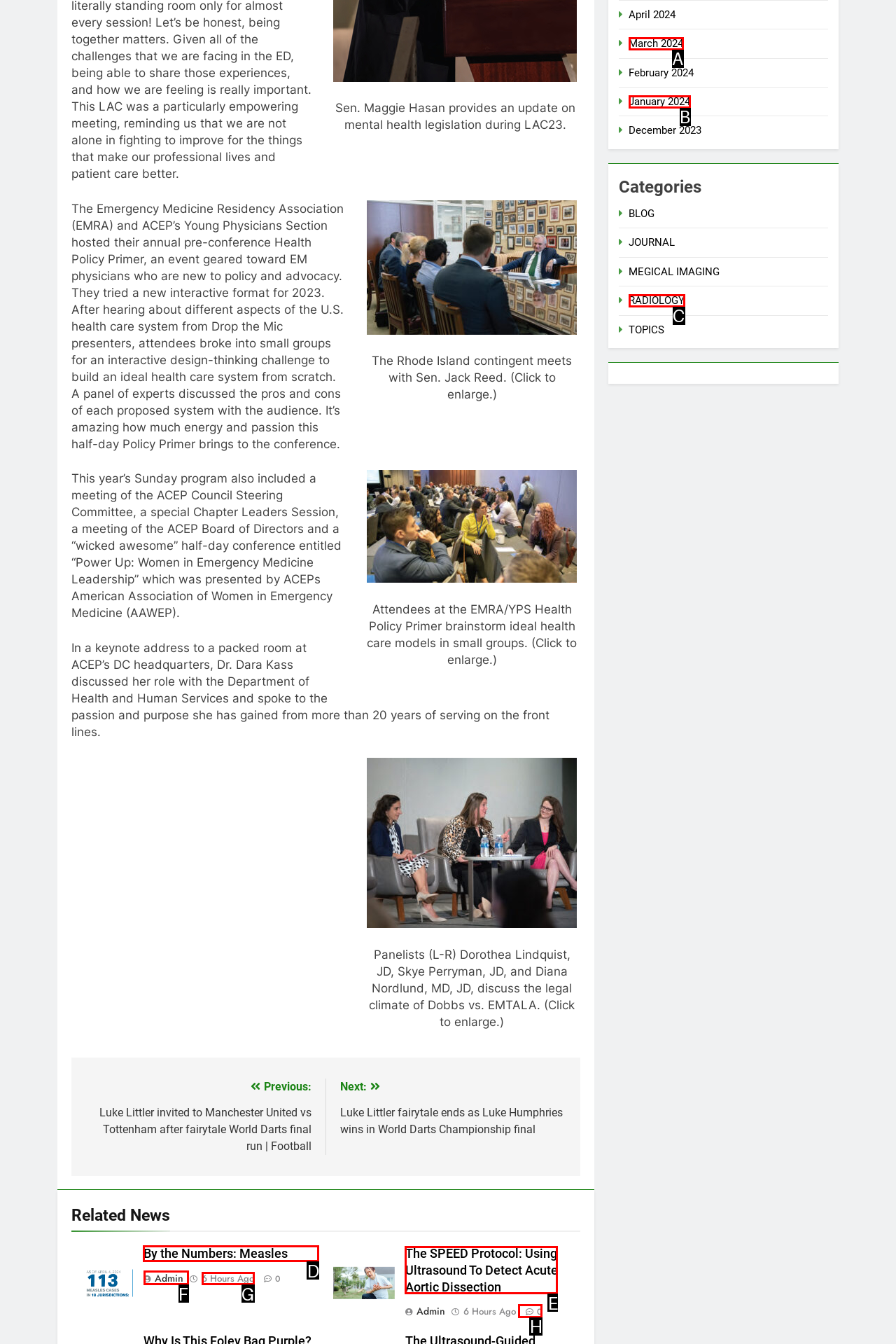Determine which UI element you should click to perform the task: Read the 'By the Numbers: Measles' article
Provide the letter of the correct option from the given choices directly.

D